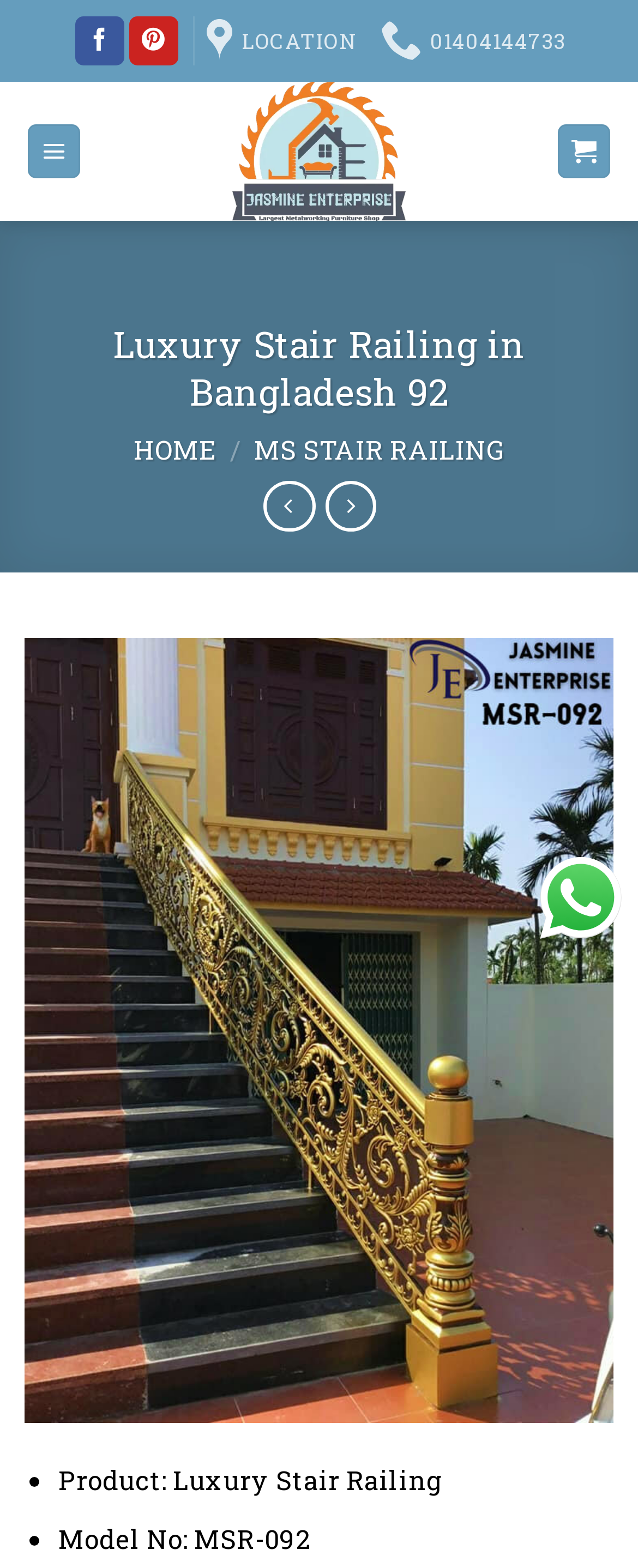Highlight the bounding box coordinates of the element you need to click to perform the following instruction: "WhatsApp us."

[0.846, 0.547, 0.974, 0.599]